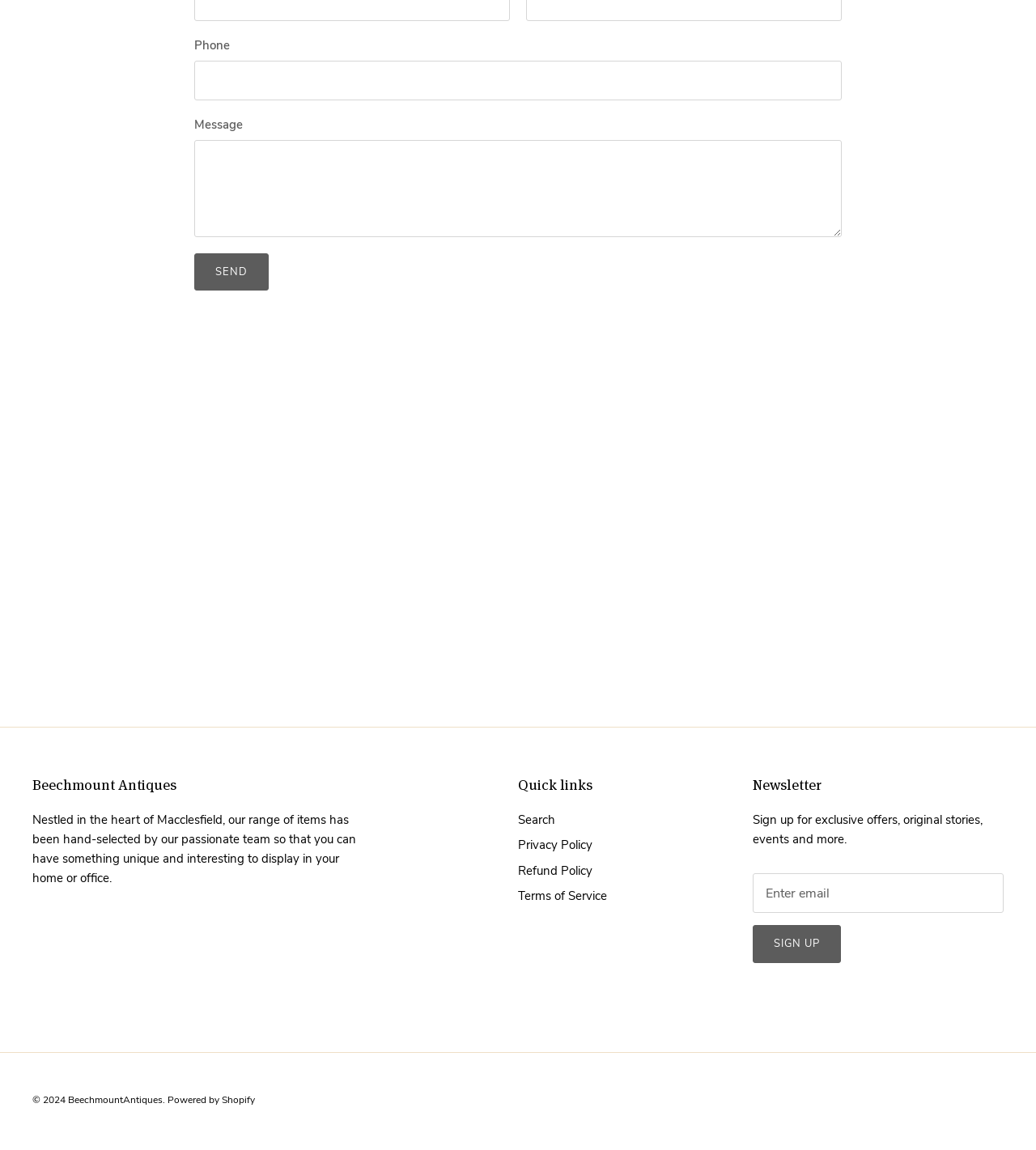Pinpoint the bounding box coordinates of the clickable element needed to complete the instruction: "Enter phone number". The coordinates should be provided as four float numbers between 0 and 1: [left, top, right, bottom].

[0.188, 0.052, 0.812, 0.087]